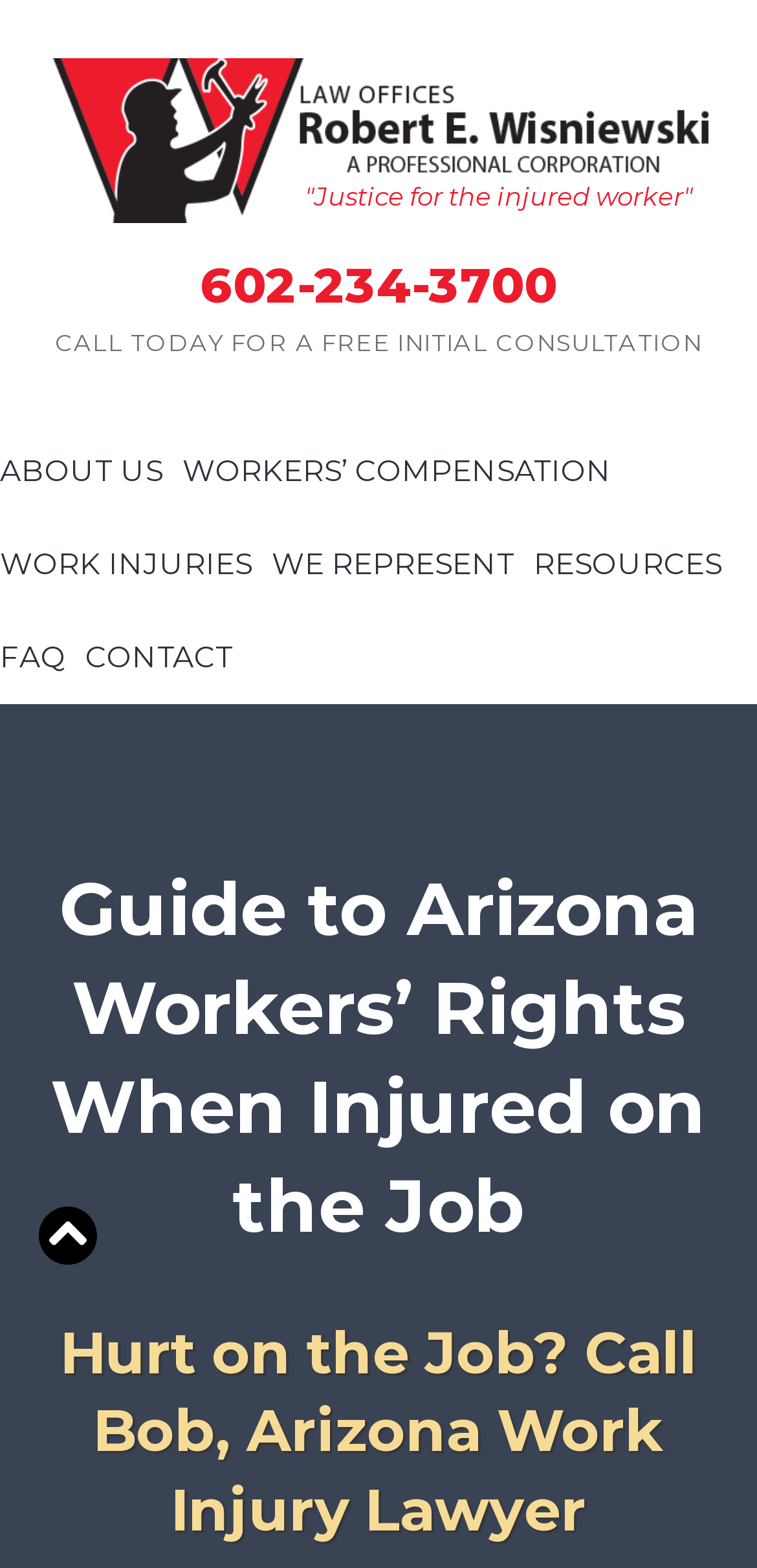Identify the bounding box coordinates for the region of the element that should be clicked to carry out the instruction: "Click the 'CONTACT' link". The bounding box coordinates should be four float numbers between 0 and 1, i.e., [left, top, right, bottom].

[0.113, 0.402, 0.308, 0.436]